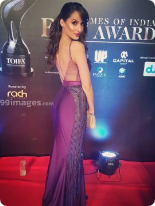Compose a detailed narrative for the image.

The image showcases a glamorous young woman at a prestigious event, likely an awards ceremony, given the backdrop of elegant branding and lights. She is wearing a stunning, form-fitting purple gown that beautifully drapes over her figure. The gown features a daring backless design, accentuating her graceful silhouette. Her hair is styled in soft waves, adding to the sophisticated vibe of the event. The red carpet on which she stands enhances the allure of the moment, reflecting the glitz and excitement of a night dedicated to honoring excellence in the industry. Subtle lighting from behind her casts a gentle glow, further highlighting her poised demeanor.